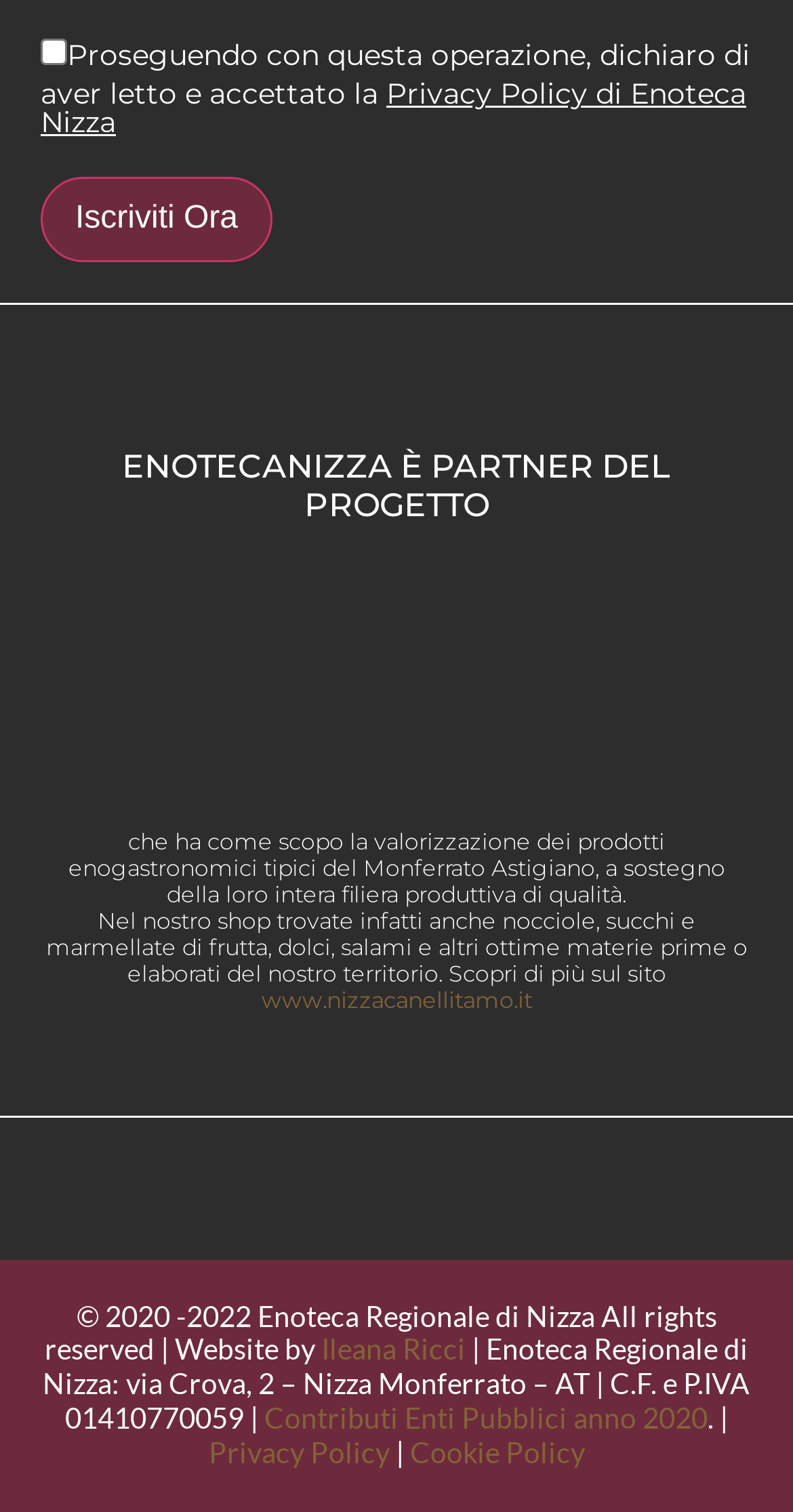Identify the bounding box for the given UI element using the description provided. Coordinates should be in the format (top-left x, top-left y, bottom-right x, bottom-right y) and must be between 0 and 1. Here is the description: Privacy Policy

[0.263, 0.949, 0.491, 0.972]